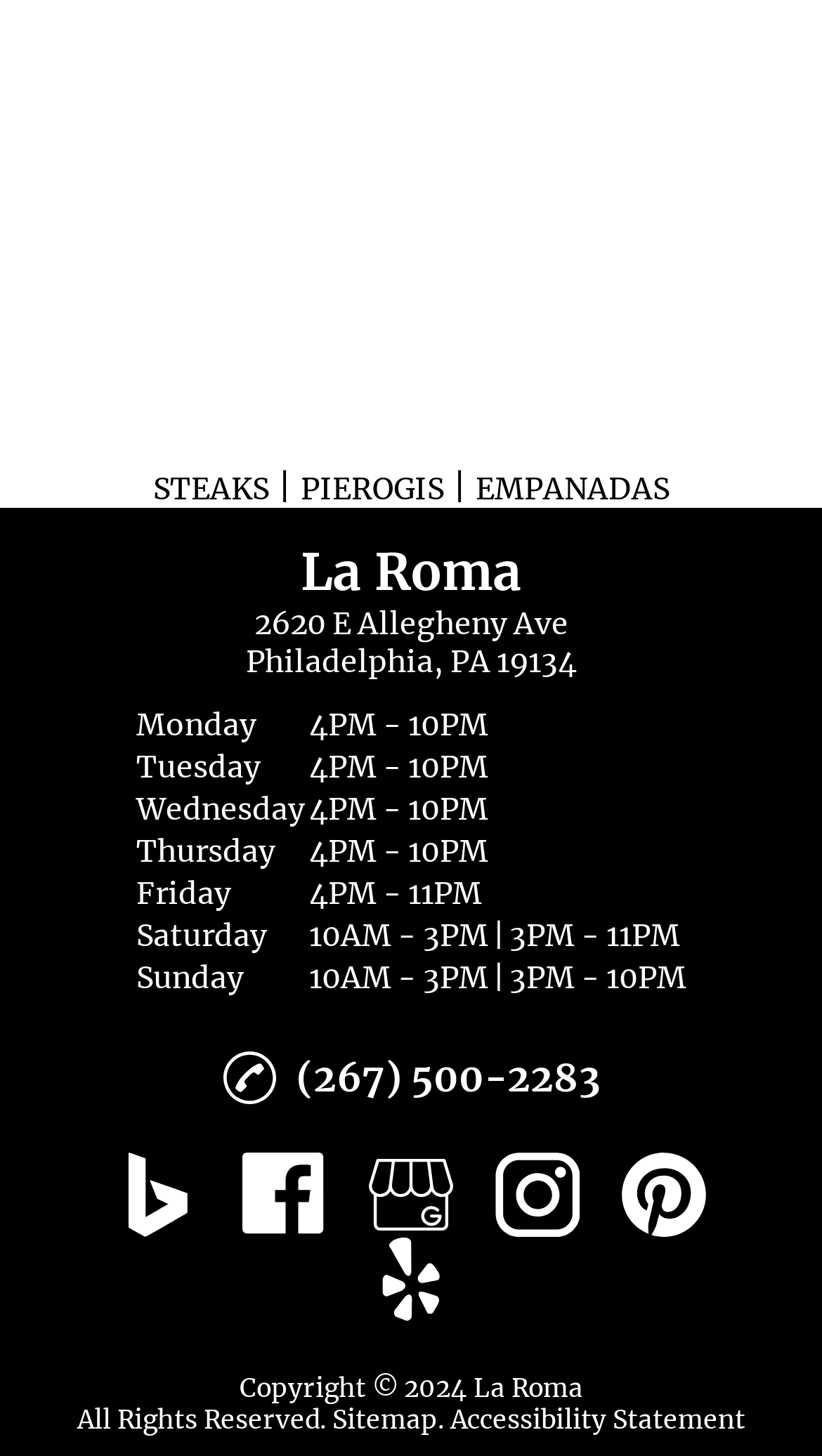What type of food does La Roma serve?
From the details in the image, answer the question comprehensively.

Based on the links at the top of the webpage, La Roma appears to serve a variety of food, including steaks, pierogis, and empanadas.